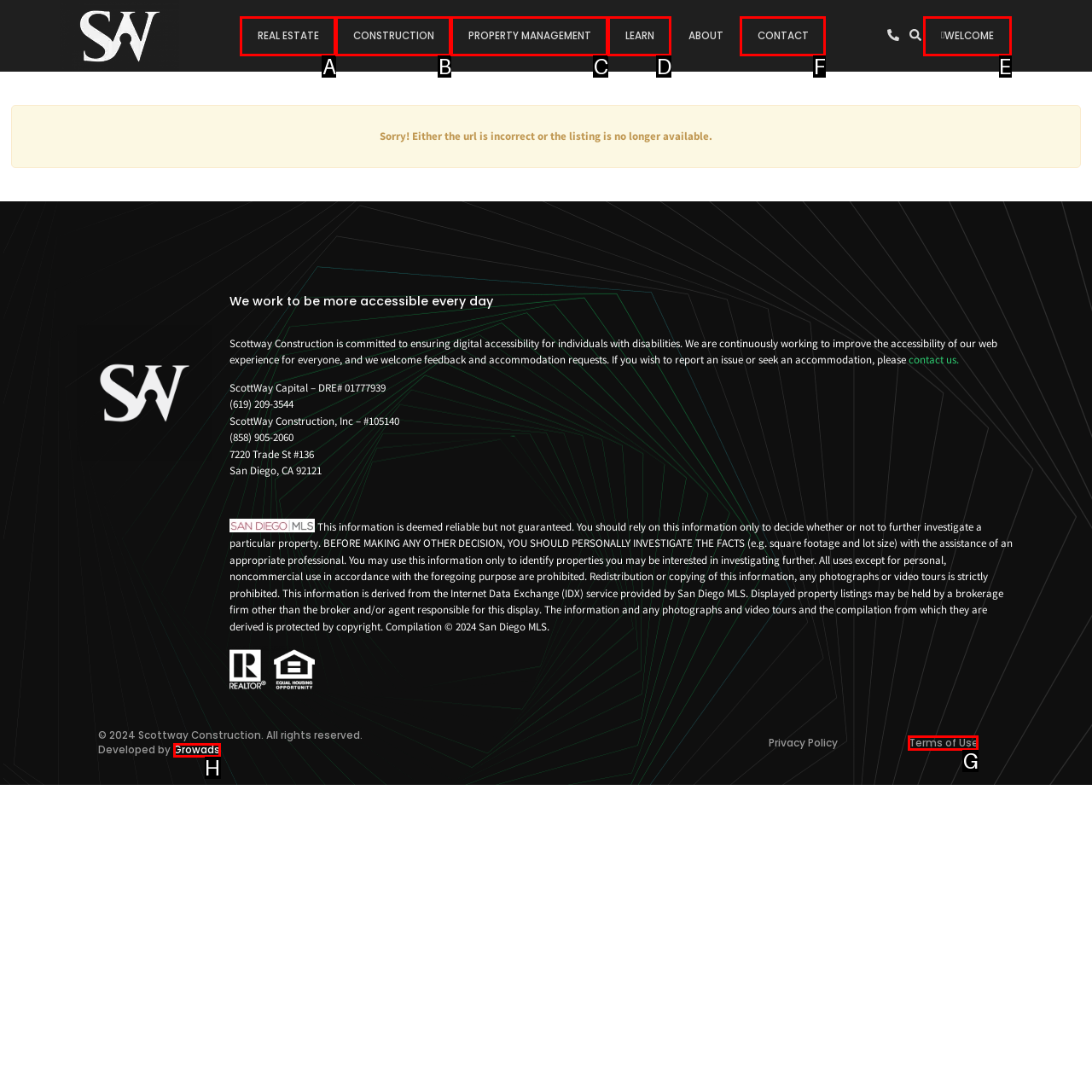Specify which UI element should be clicked to accomplish the task: Click on CONTACT. Answer with the letter of the correct choice.

F